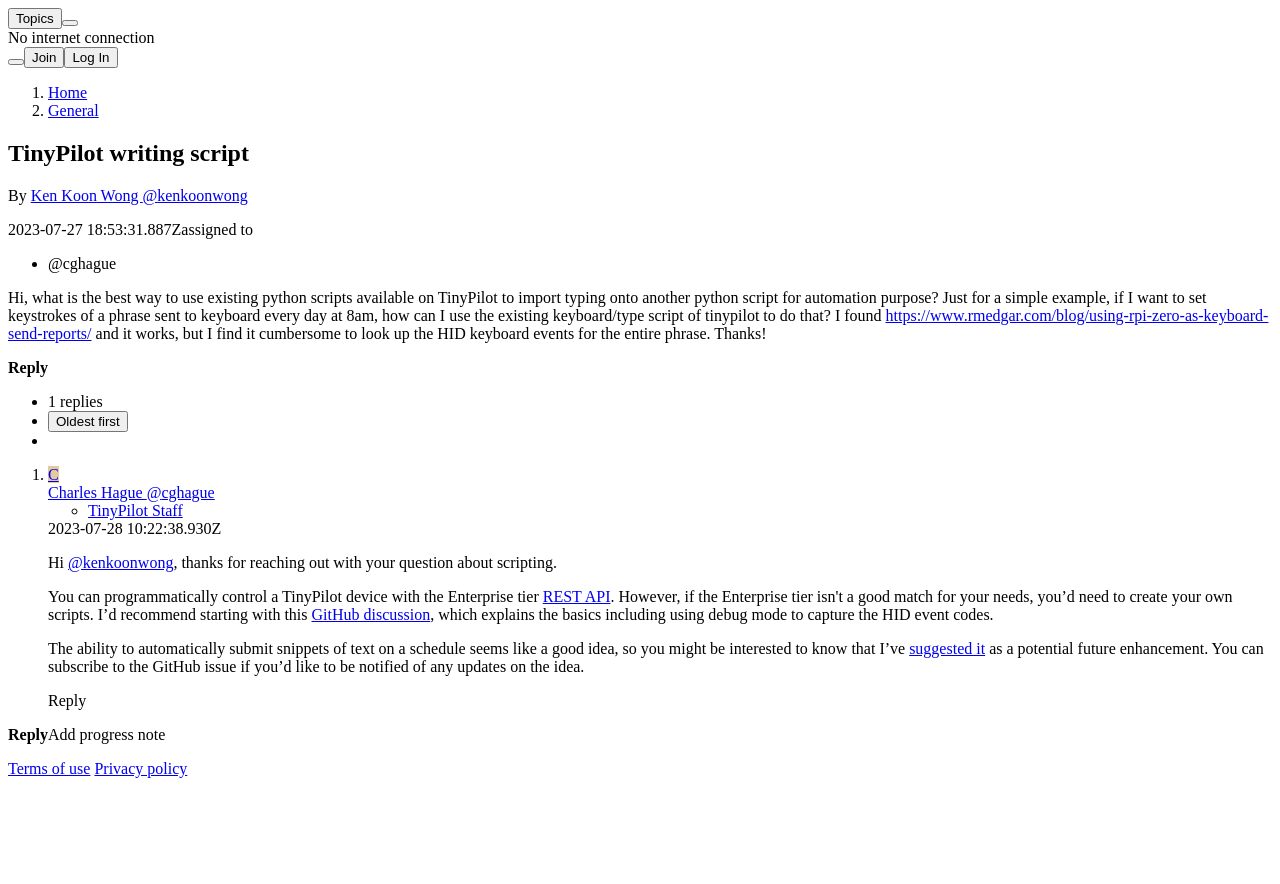Extract the main heading from the webpage content.

TinyPilot writing script